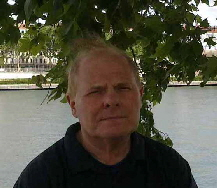What is the setting behind the man?
Give a single word or phrase answer based on the content of the image.

Natural setting